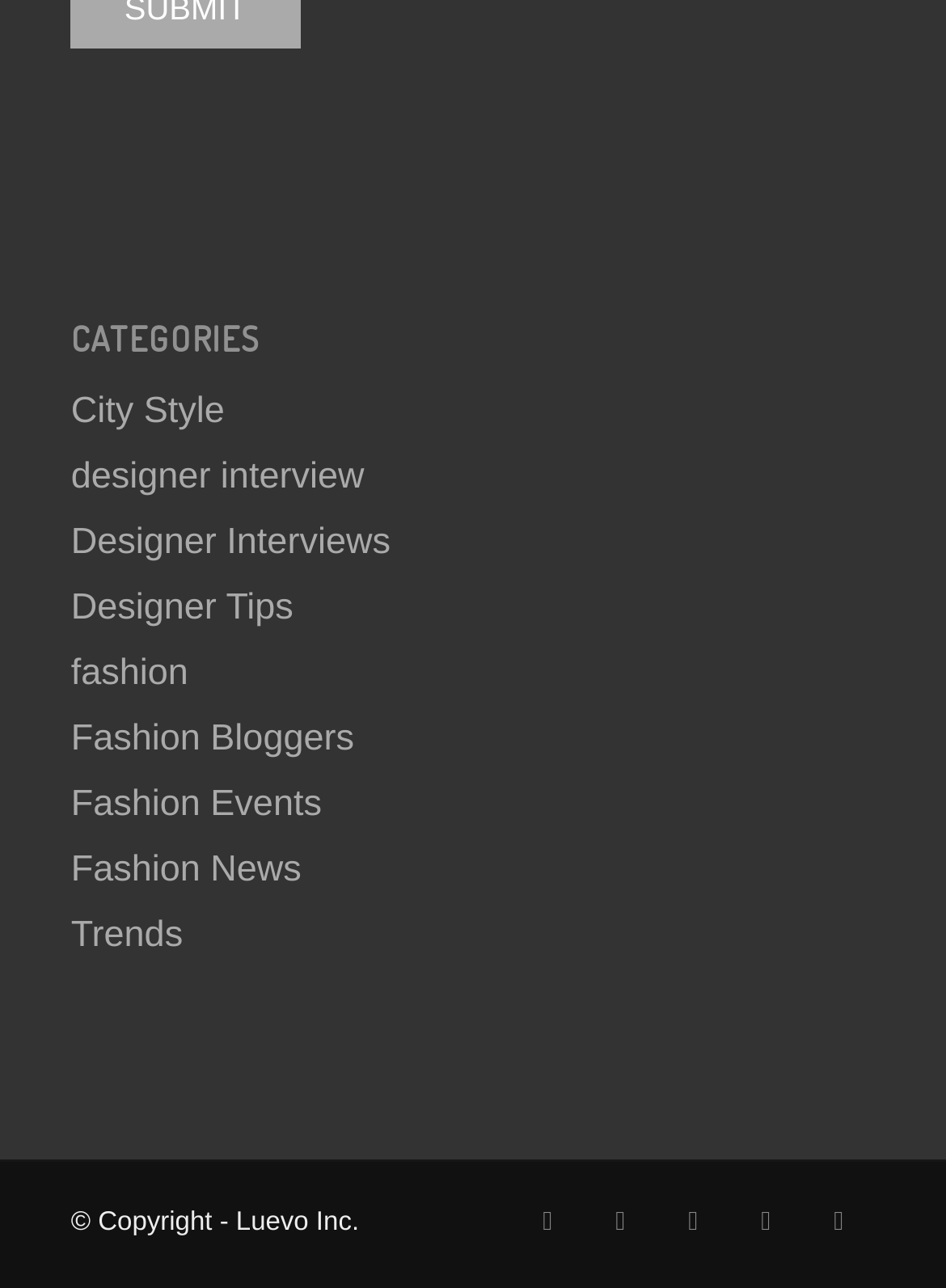Given the description: "Designer Interviews", determine the bounding box coordinates of the UI element. The coordinates should be formatted as four float numbers between 0 and 1, [left, top, right, bottom].

[0.075, 0.405, 0.413, 0.437]